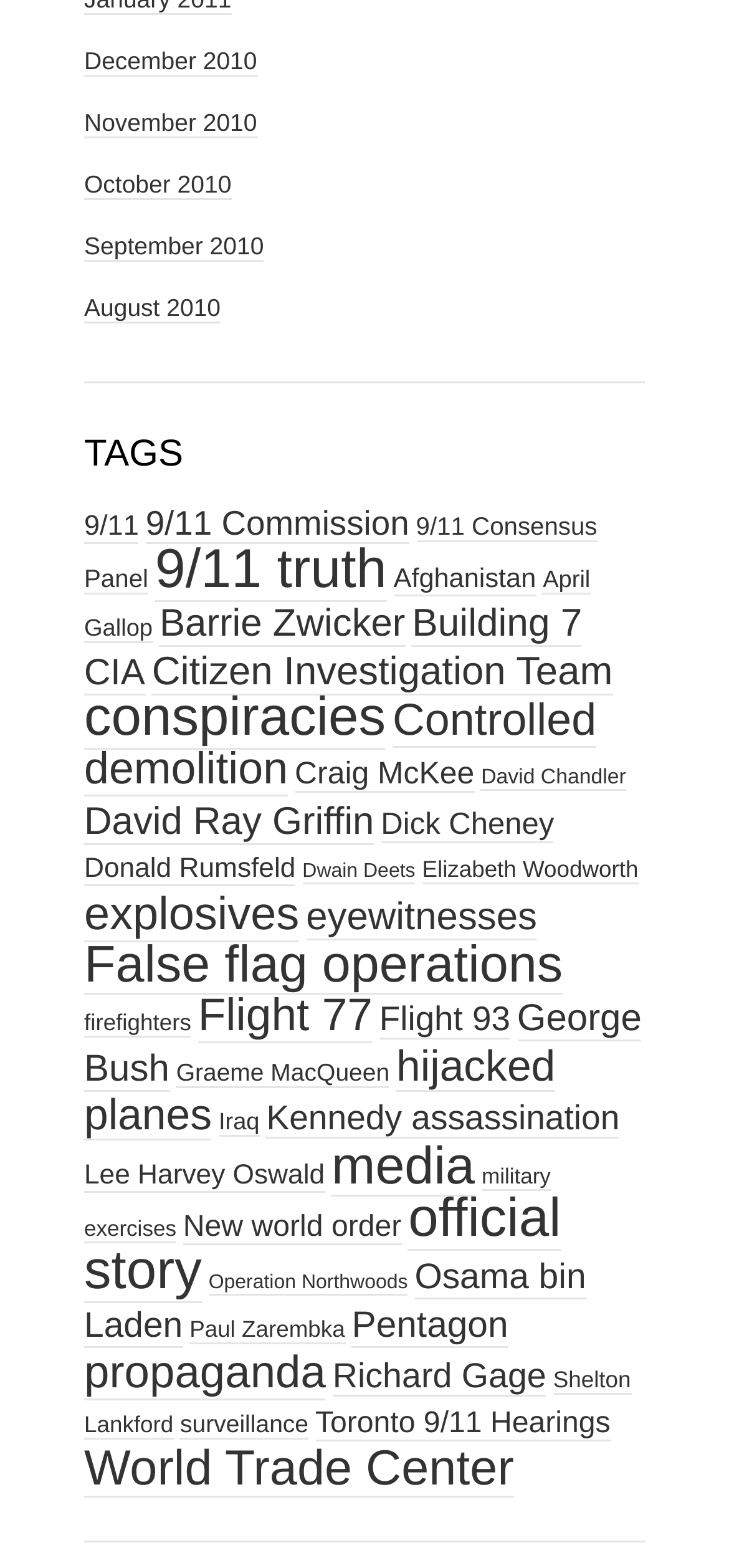Please find the bounding box coordinates for the clickable element needed to perform this instruction: "Check out the World Trade Center articles".

[0.115, 0.918, 0.705, 0.954]